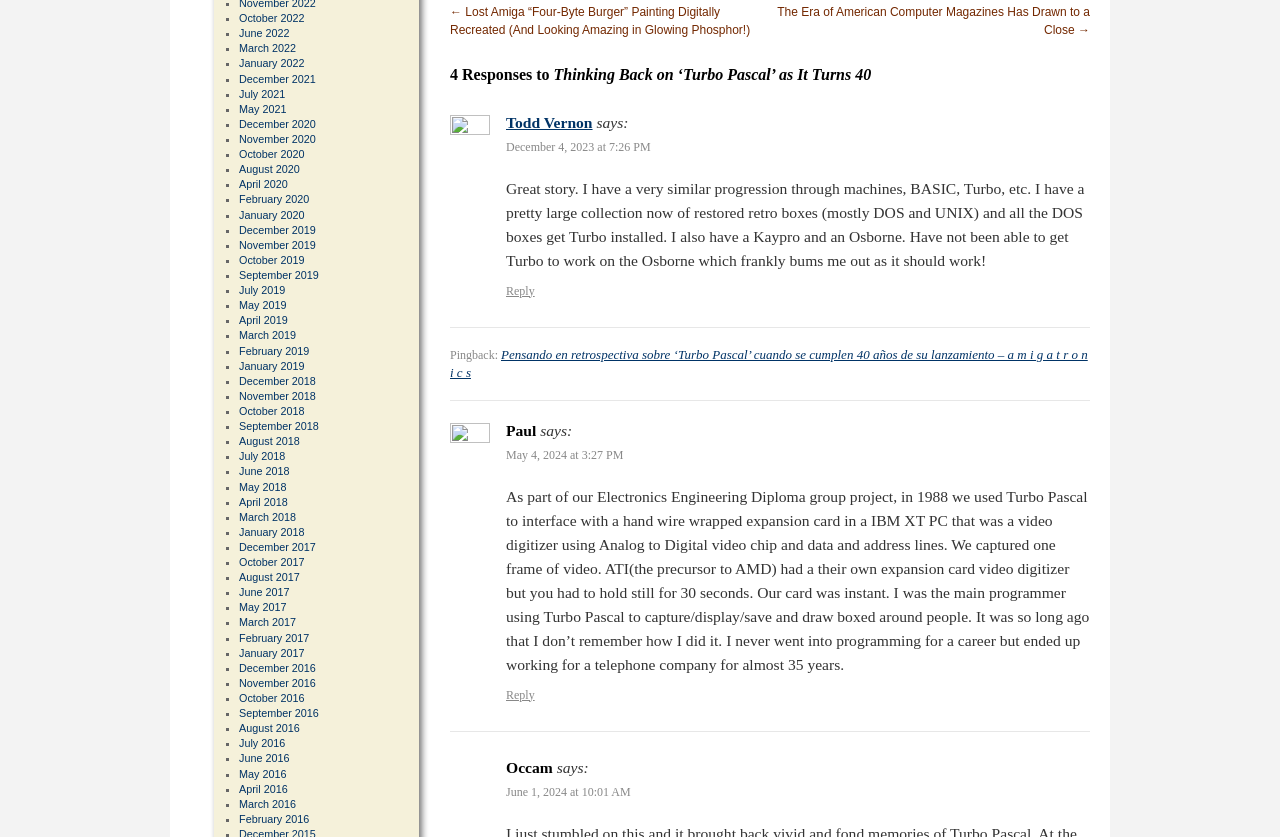Please locate the bounding box coordinates of the element's region that needs to be clicked to follow the instruction: "Read the comment from Paul". The bounding box coordinates should be provided as four float numbers between 0 and 1, i.e., [left, top, right, bottom].

[0.395, 0.504, 0.851, 0.804]